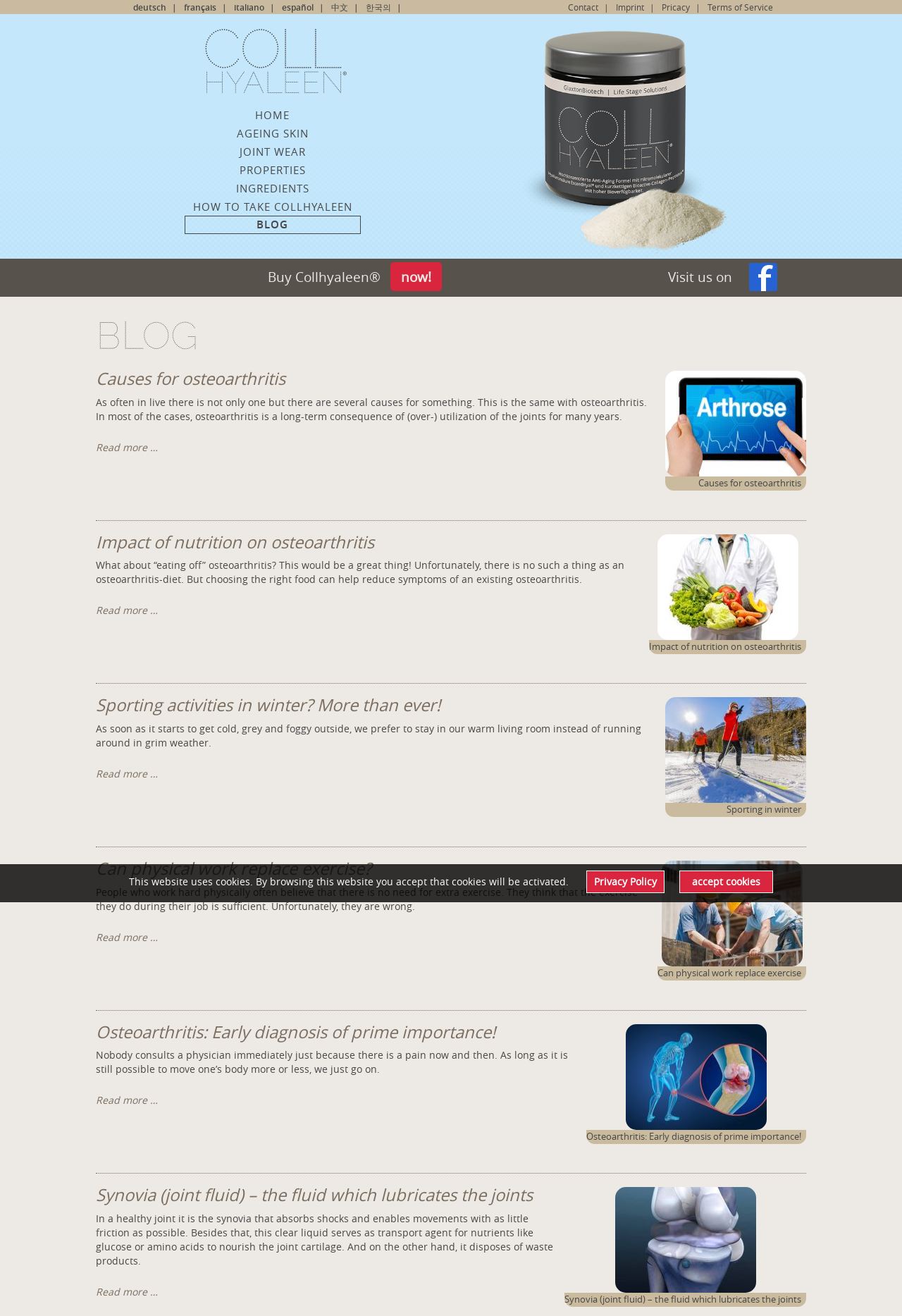What is the purpose of the 'Buy Collhyaleen' button?
Based on the screenshot, provide your answer in one word or phrase.

To purchase a product